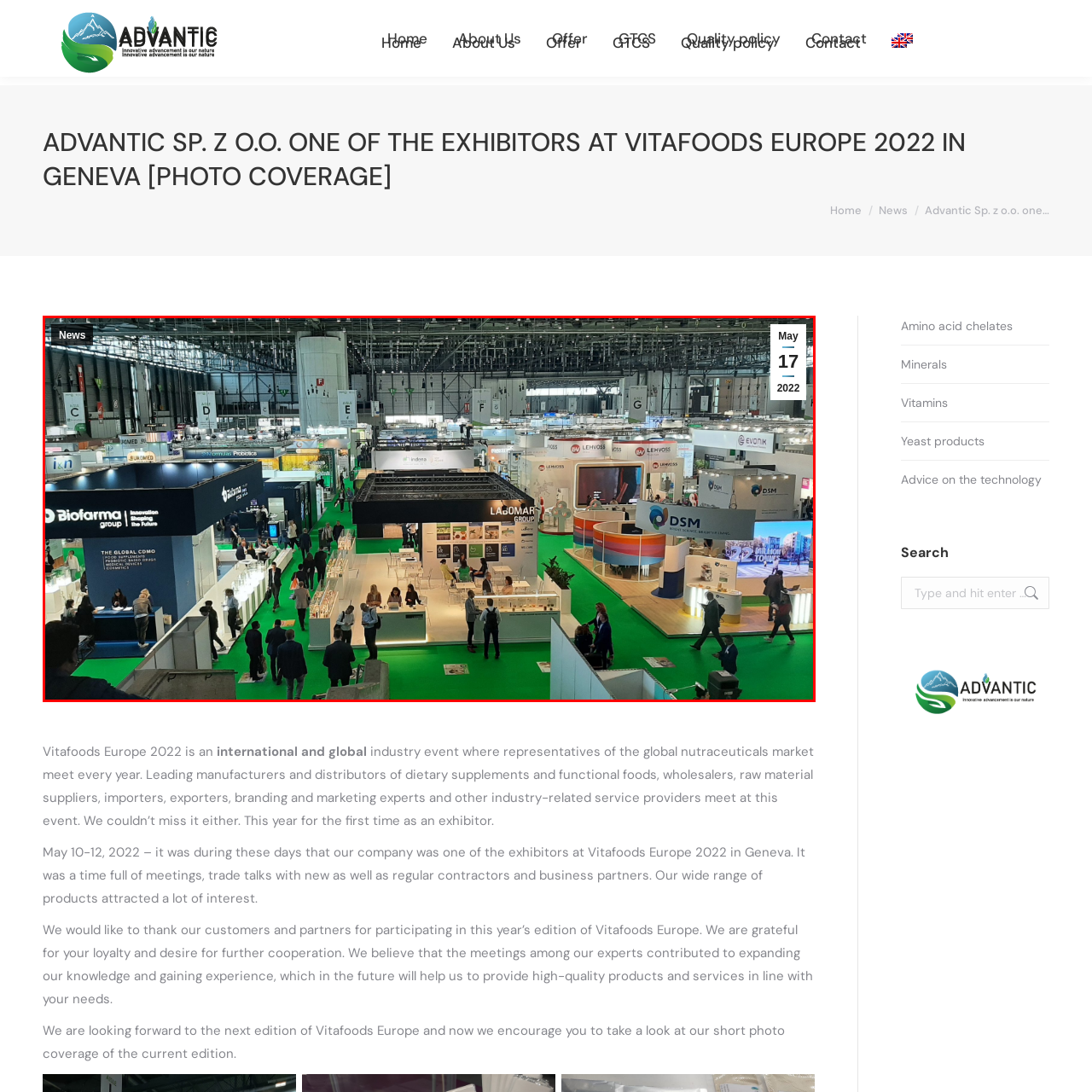What is the color of the flooring in the exhibition hall?
Please look at the image marked with a red bounding box and provide a one-word or short-phrase answer based on what you see.

Vibrant green